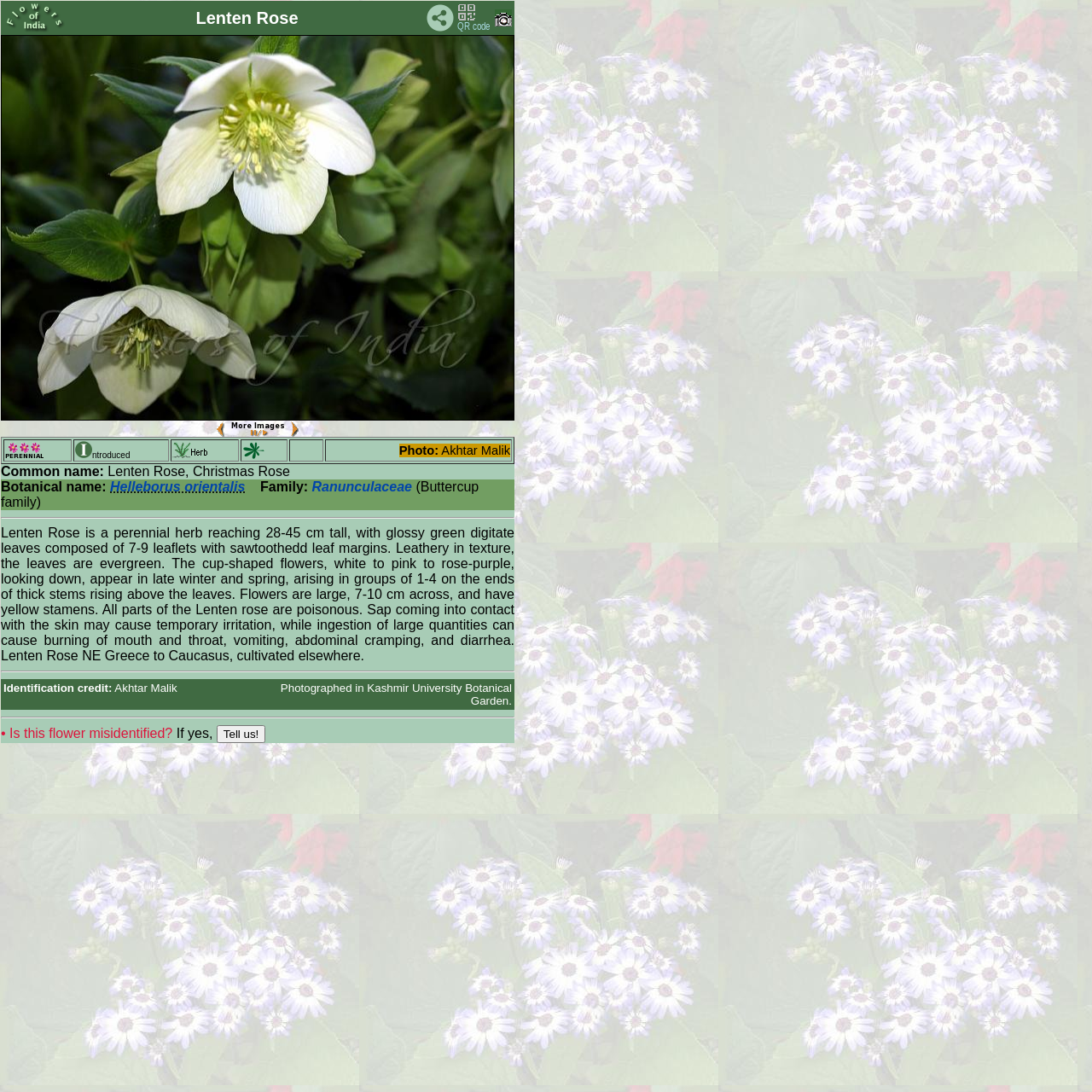What is the color of the stamens? Using the information from the screenshot, answer with a single word or phrase.

Yellow